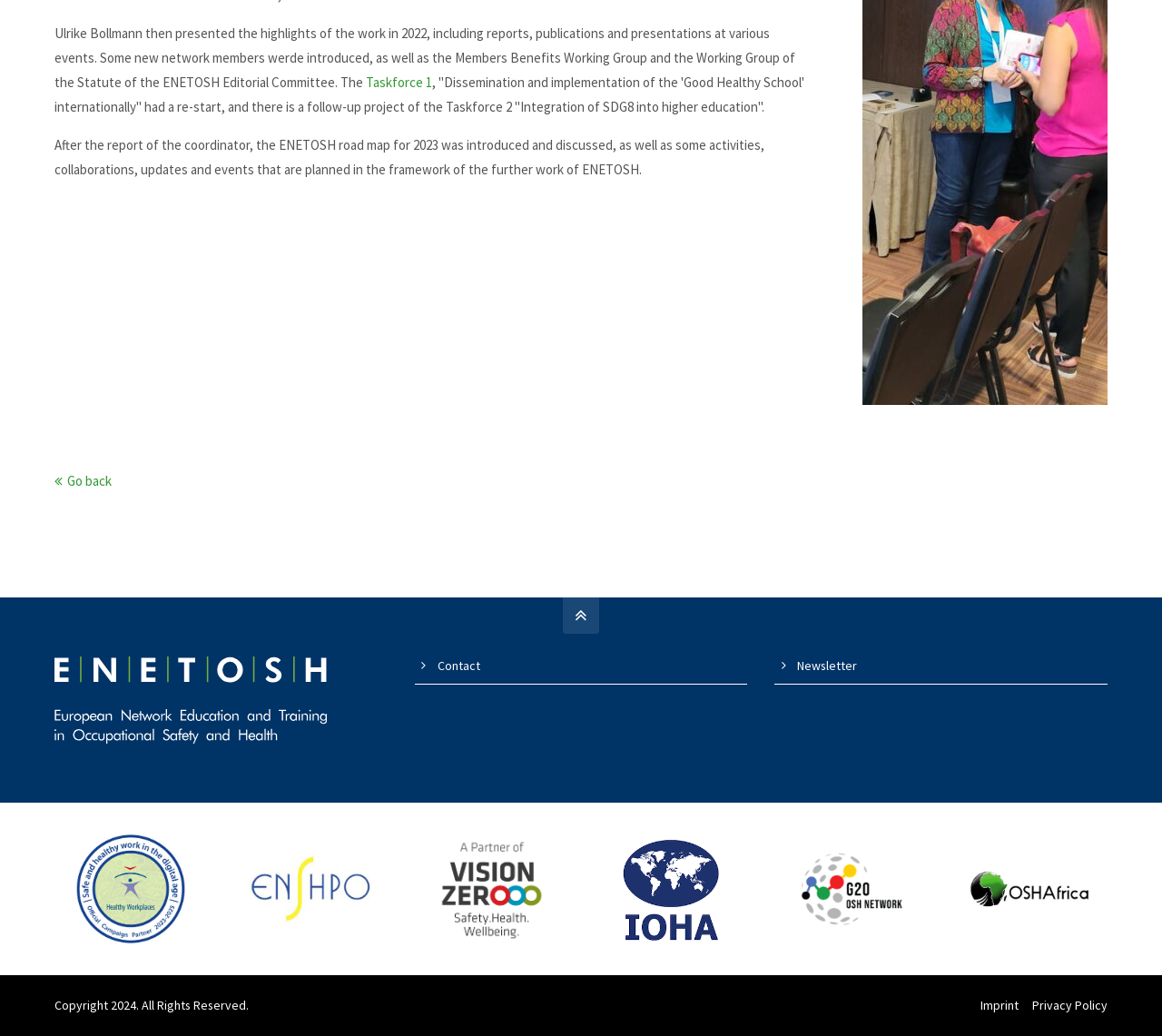Locate the bounding box coordinates of the UI element described by: "Privacy Policy". Provide the coordinates as four float numbers between 0 and 1, formatted as [left, top, right, bottom].

[0.888, 0.963, 0.953, 0.978]